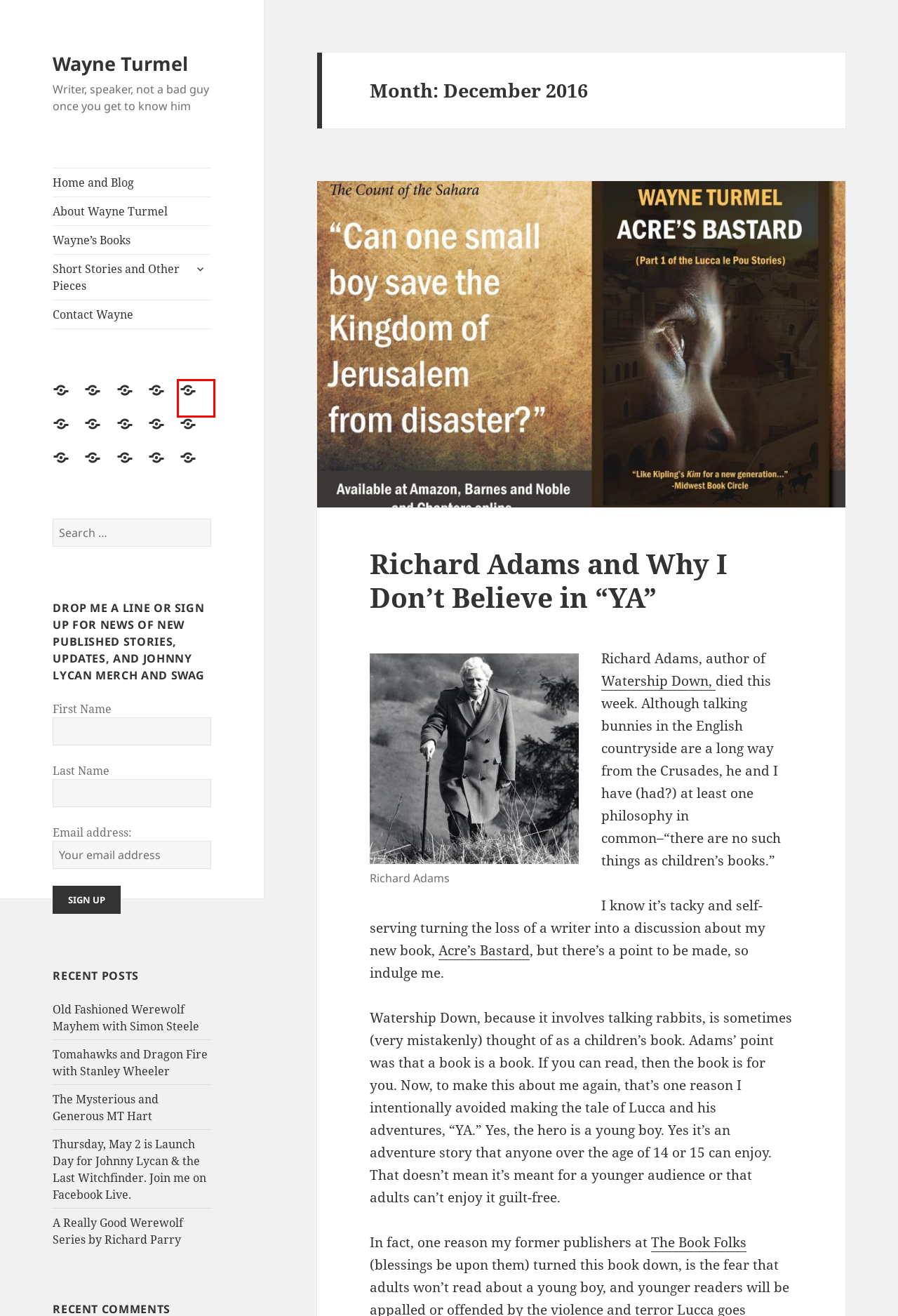You’re provided with a screenshot of a webpage that has a red bounding box around an element. Choose the best matching webpage description for the new page after clicking the element in the red box. The options are:
A. A Simple Purse – Wayne Turmel
B. About Wayne Turmel – Wayne Turmel
C. Short Story: The Towel – Wayne Turmel
D. Short Story: The Clairtangentist – Wayne Turmel
E. Wayne Turmel – Writer, speaker, not a bad guy once you get to know him
F. Richard Adams and Why I Don’t Believe in “YA” – Wayne Turmel
G. Ava, Lana and Old Bob Campbell – Wayne Turmel
H. Short Story- The Forger of Cairo – Wayne Turmel

A